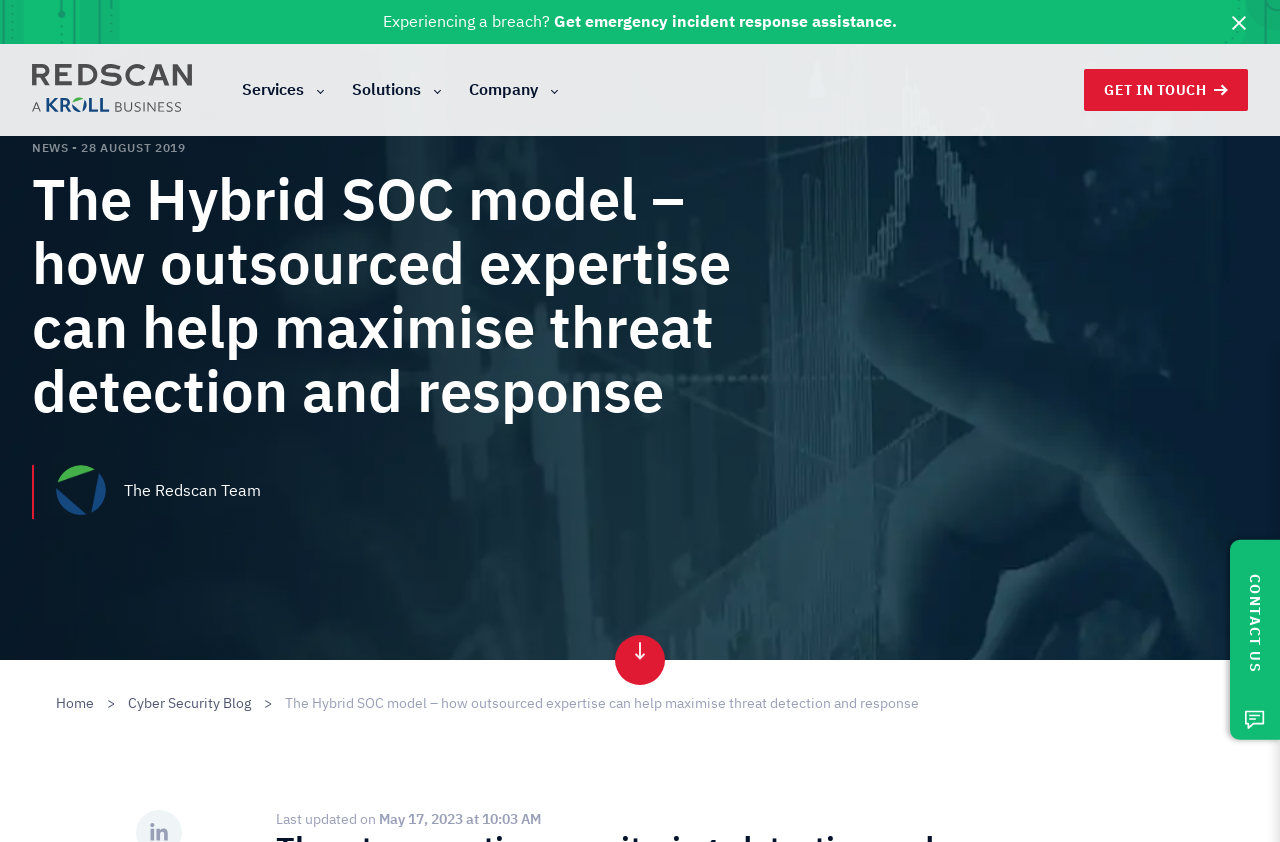Specify the bounding box coordinates for the region that must be clicked to perform the given instruction: "Visit the 'Services' page".

[0.189, 0.094, 0.238, 0.118]